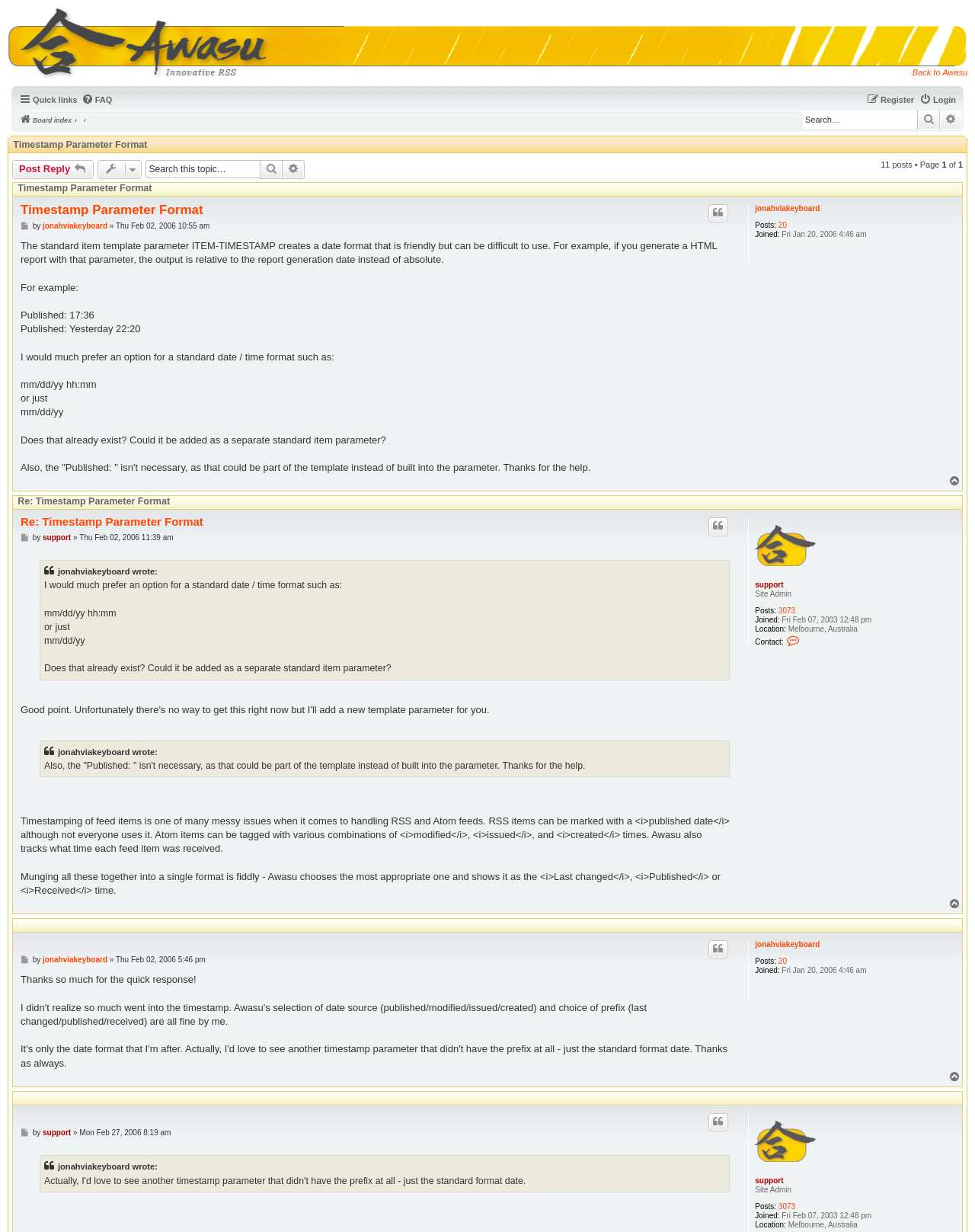What is the topic of this discussion?
Please give a well-detailed answer to the question.

The topic of this discussion is 'Timestamp Parameter Format' as indicated by the heading at the top of the webpage.